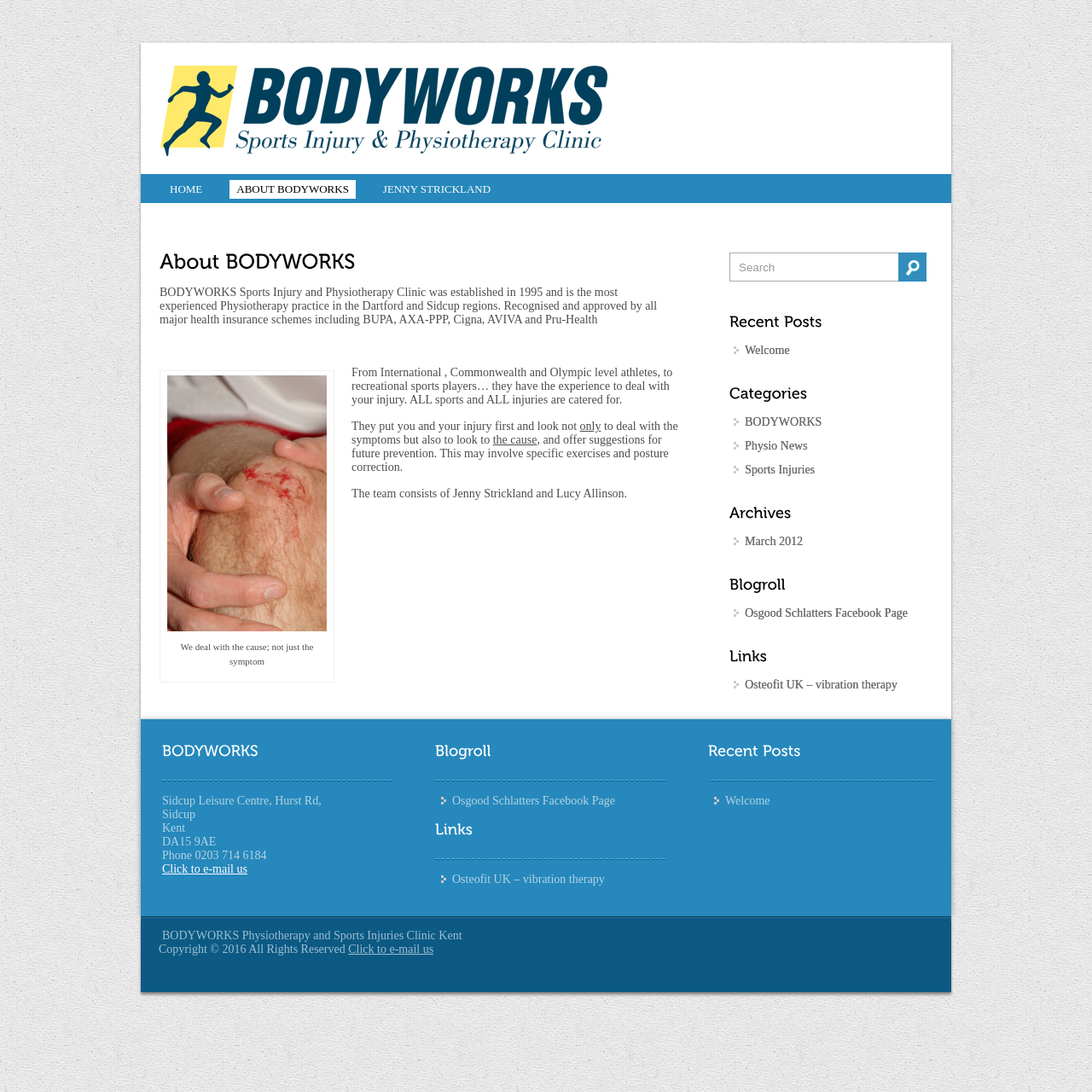Pinpoint the bounding box coordinates of the area that must be clicked to complete this instruction: "Click to e-mail us".

[0.148, 0.79, 0.227, 0.802]